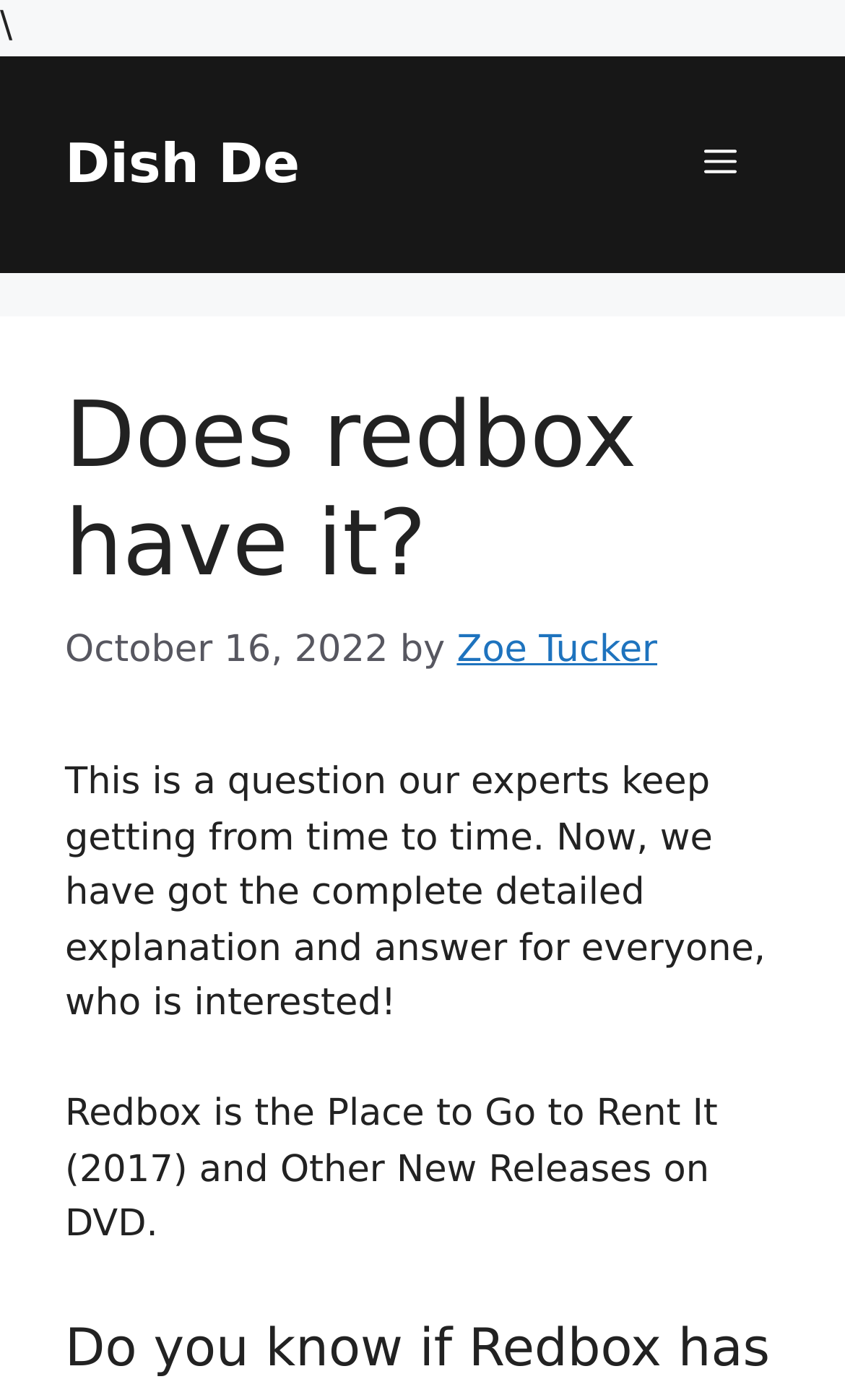Using the provided element description, identify the bounding box coordinates as (top-left x, top-left y, bottom-right x, bottom-right y). Ensure all values are between 0 and 1. Description: Menu

[0.782, 0.07, 0.923, 0.163]